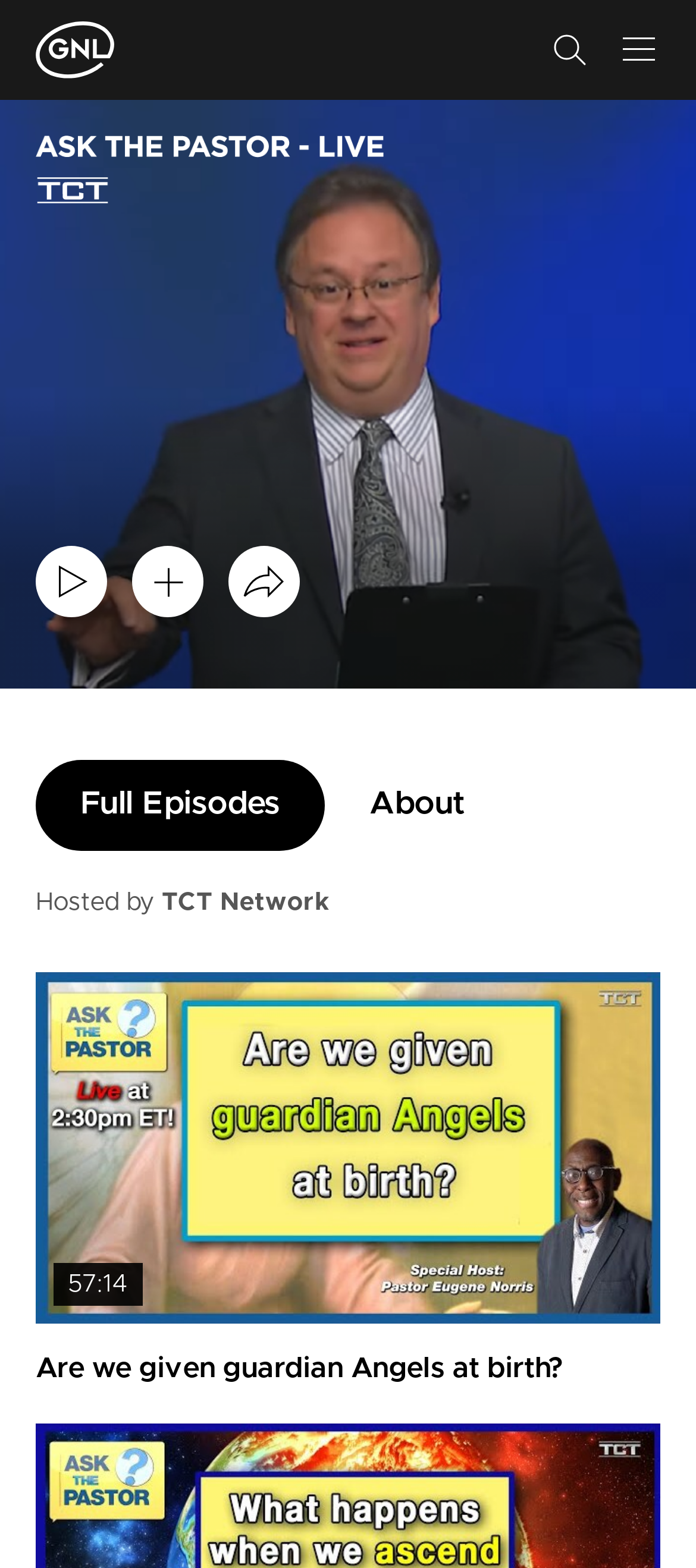Generate a detailed explanation of the webpage's features and information.

The webpage is a live streaming page for "Ask the Pastor - LIVE" on the TCT Network. At the top, there is a large banner image with the title "Ask the Pastor - LIVE | TCT Network". Below the banner, there are three links on the top-right corner, each accompanied by an image. 

On the left side, there is a navigation menu with two tabs: "Full Episodes" and "About". Below the navigation menu, there is a section with a heading "Hosted by" followed by a link to "TCT Network". 

The main content of the page is a list of video episodes, with the first episode displayed prominently. The episode title is "Are we given guardian Angels at birth?" and it has a duration of 57 minutes and 14 seconds. There is a large image associated with the episode, and below it, there are buttons to "Save to playlist" and "Watch later". 

Below the first episode, there is a section with a heading that matches the episode title, and it contains a link to the episode. There are also buttons to "Load more" episodes. 

At the bottom of the page, there is a paragraph of text that describes the "Ask the Pastor LIVE" program, including its schedule and format.